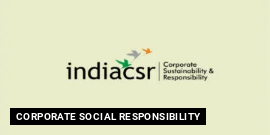What do the colorful birds in the logo symbolize?
Please describe in detail the information shown in the image to answer the question.

The design of the India CSR logo features colorful birds, which symbolize growth and diversity in corporate social responsibility initiatives, highlighting the organization's commitment to fostering sustainable development and addressing critical social issues.